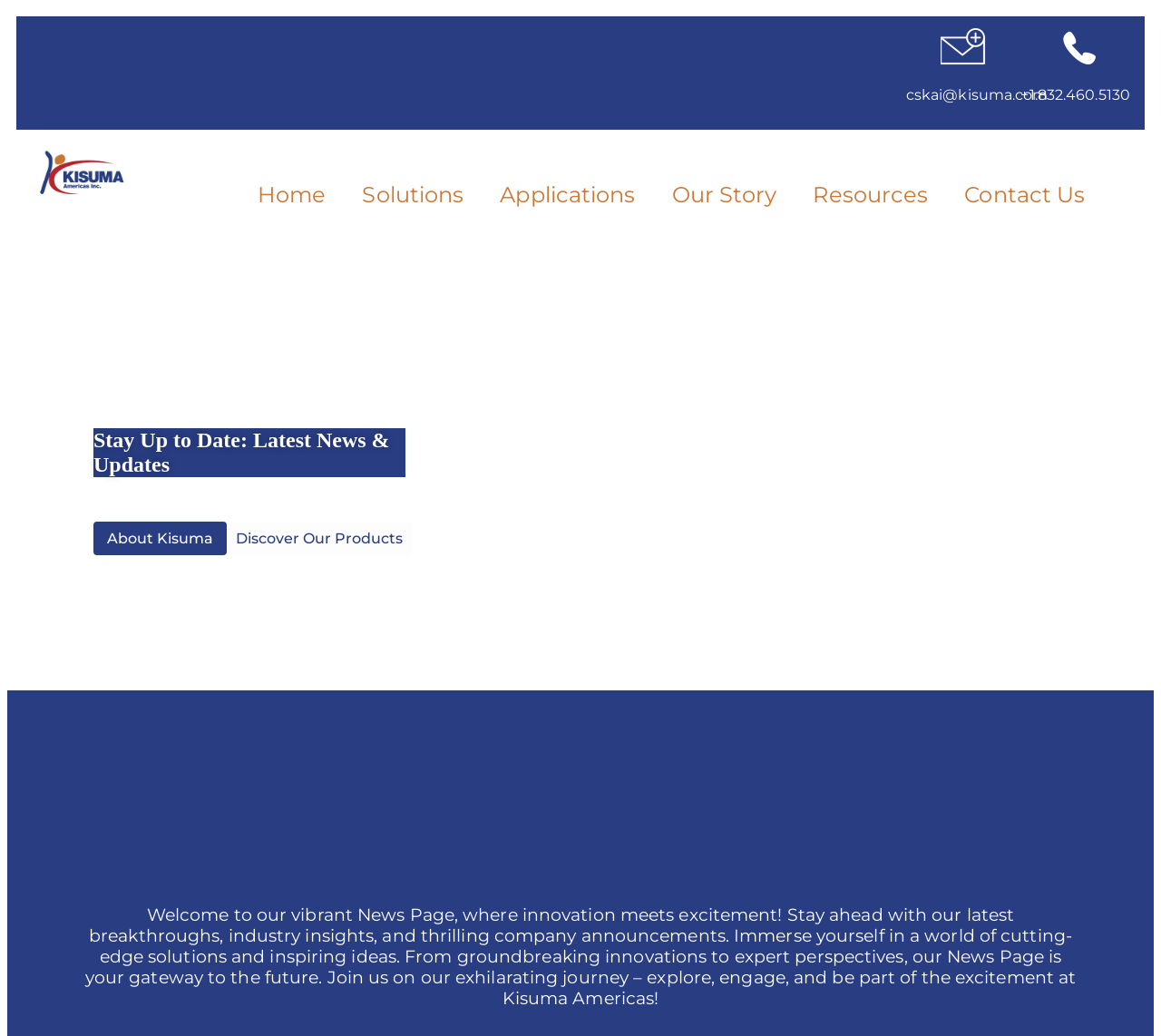Find and indicate the bounding box coordinates of the region you should select to follow the given instruction: "Explore Kisuma's products".

[0.195, 0.503, 0.356, 0.536]